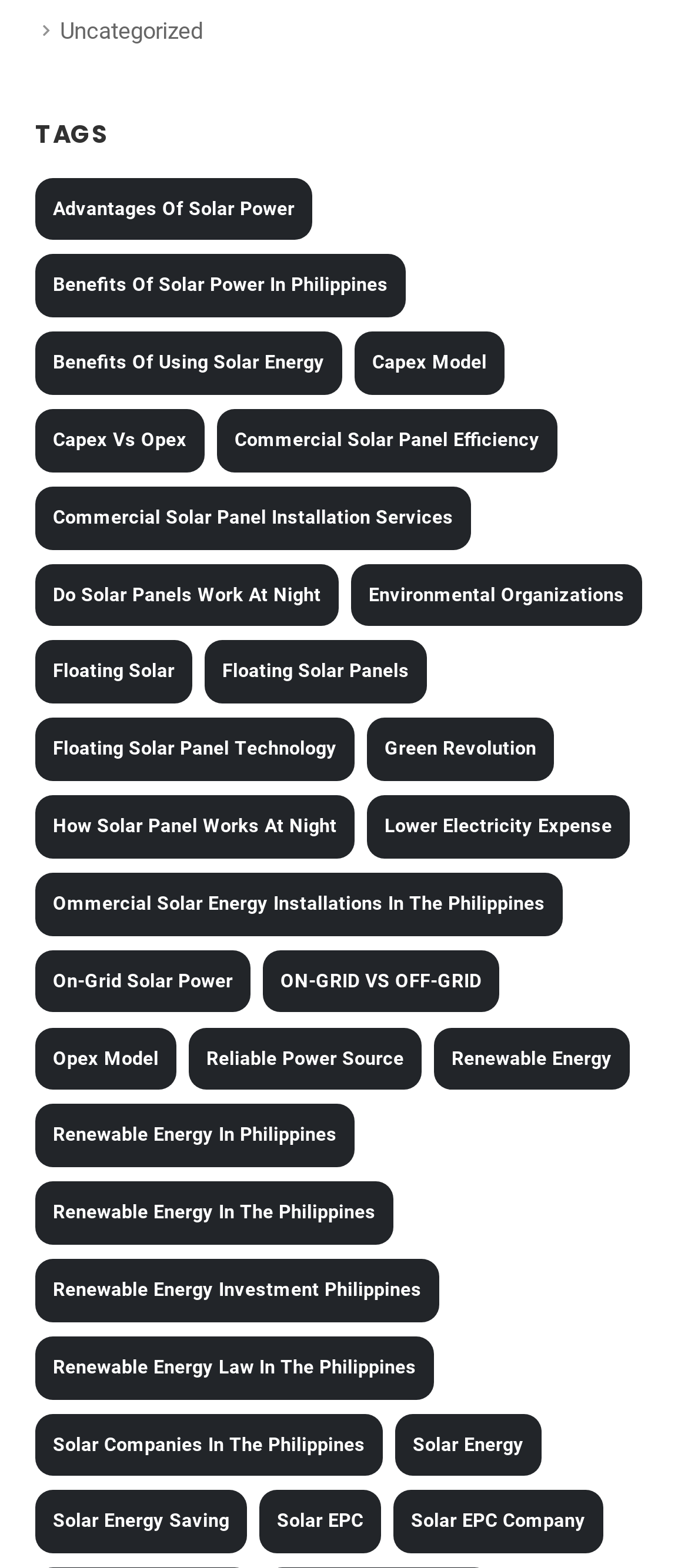Determine the bounding box coordinates for the element that should be clicked to follow this instruction: "Click on 'Advantages of Solar Power'". The coordinates should be given as four float numbers between 0 and 1, in the format [left, top, right, bottom].

[0.051, 0.113, 0.454, 0.153]